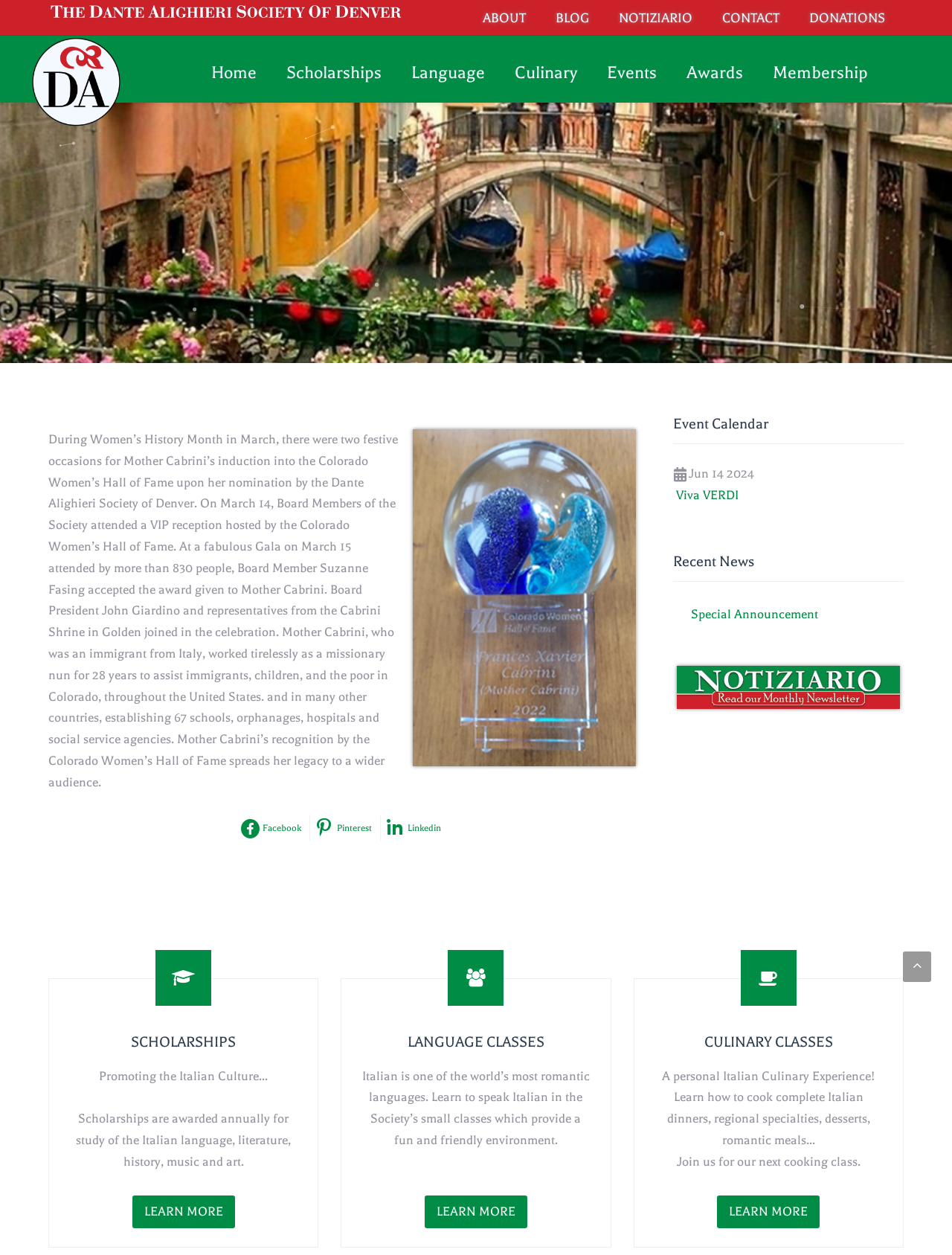What is the name of the event calendar?
Can you give a detailed and elaborate answer to the question?

The answer can be found in the heading element with the text 'Event Calendar'. The event calendar is mentioned as 'Event Calendar'.